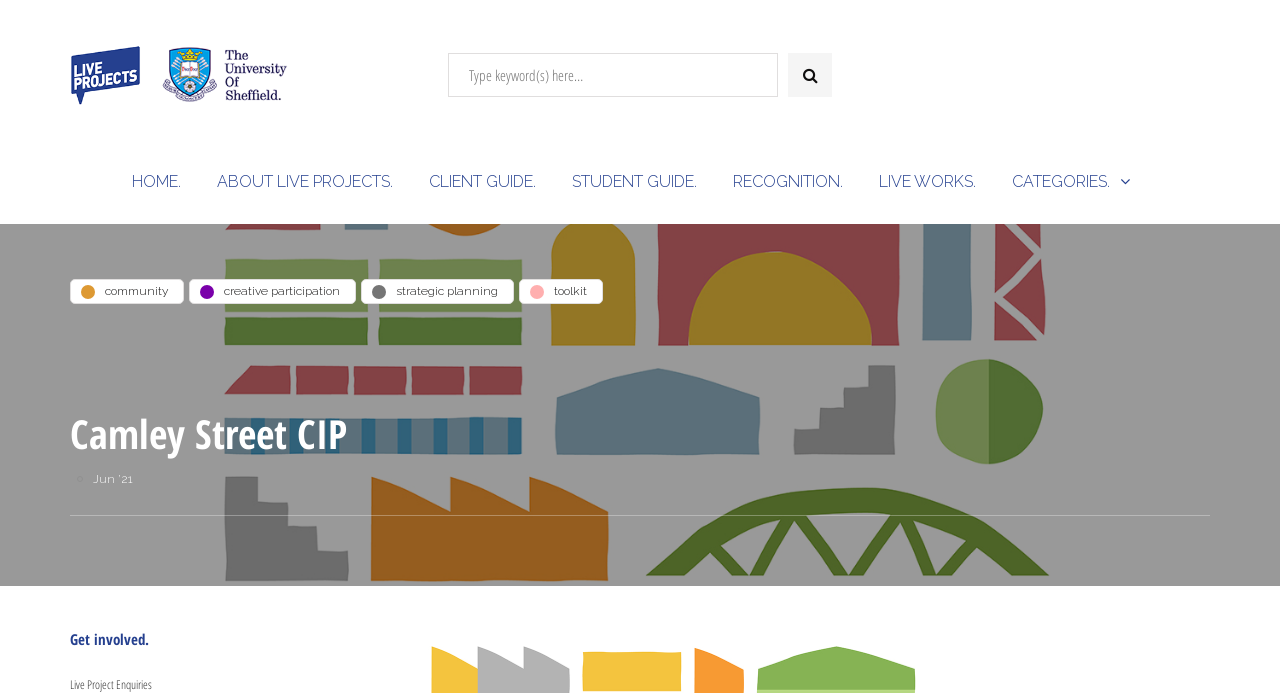Please look at the image and answer the question with a detailed explanation: What is the name of the project?

The name of the project can be found in the heading element at the bottom of the page, which reads 'Camley Street CIP'.